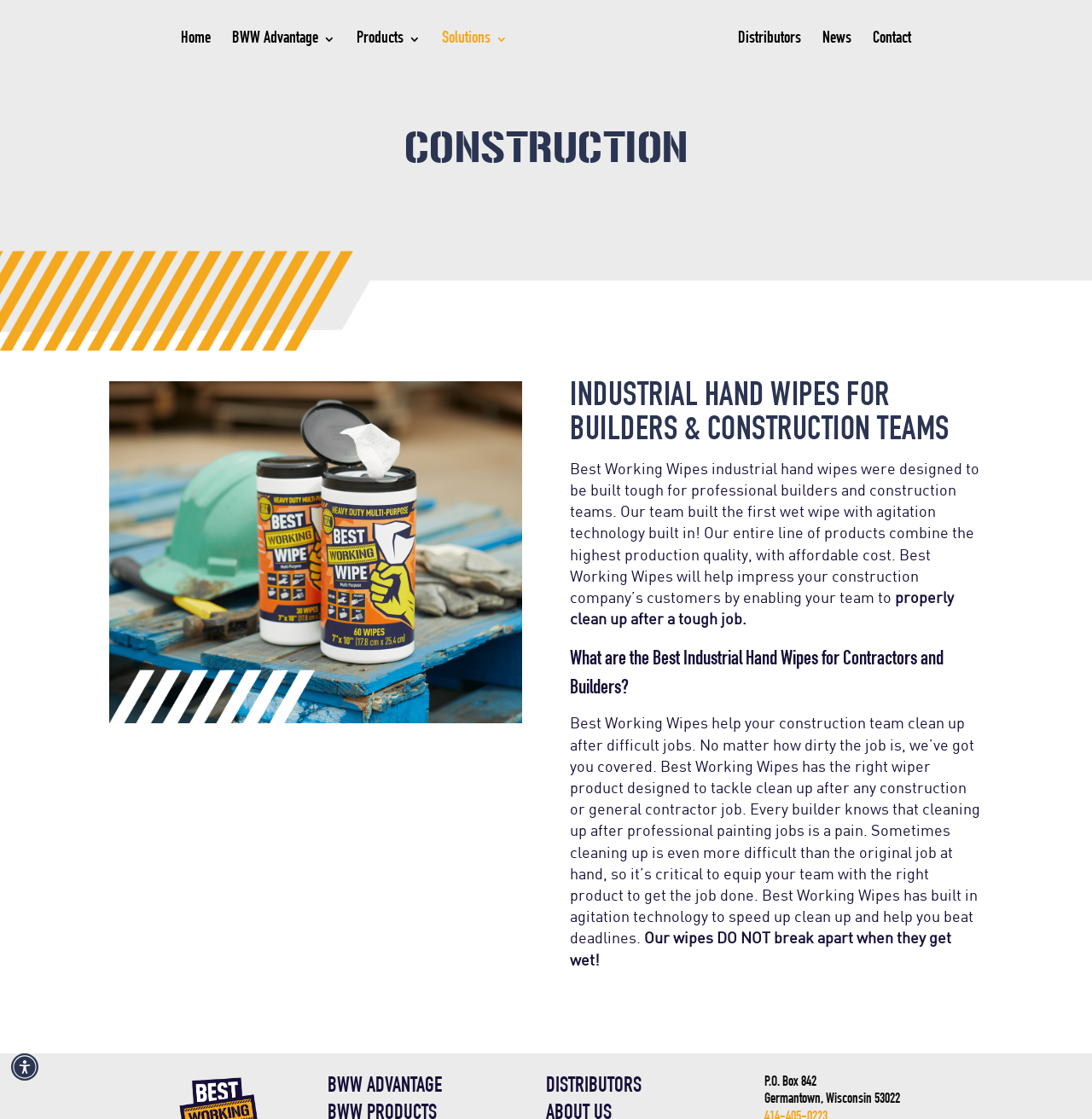Write a detailed summary of the webpage.

The webpage is about Best Working Wipes, an industrial hand wipe designed for professional builders and construction teams. At the top left corner, there is an accessibility menu button. Below it, there is a navigation menu with links to "Home", "BWW Advantage 3", "Products 3", "Solutions 3", "Best Working Wipes", "Distributors", "News", and "Contact".

The main content of the webpage is divided into two sections. The left section has a heading "CONSTRUCTION" and an image below it. The right section has a heading "INDUSTRIAL HAND WIPES FOR BUILDERS & CONSTRUCTION TEAMS" and a series of paragraphs describing the benefits and features of Best Working Wipes. The text explains that the wipes are designed to be tough for professional builders and construction teams, and that they combine high production quality with affordable cost.

Below the paragraphs, there are more links to "BWW ADVANTAGE" and "DISTRIBUTORS" at the bottom of the page. The webpage also displays the company's address, "P.O. Box 842, Germantown, Wisconsin 53022", at the bottom right corner.